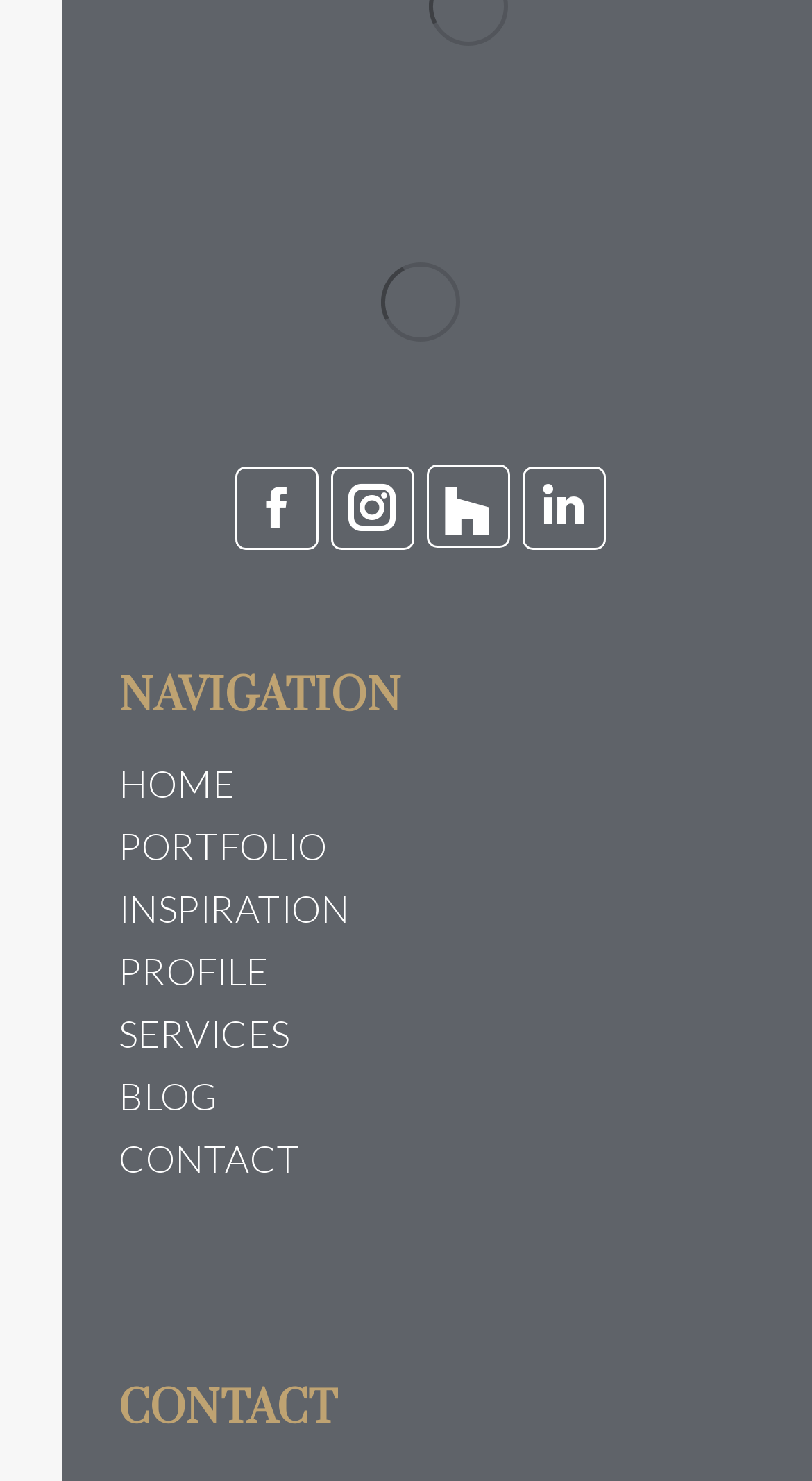Using the webpage screenshot and the element description parent_node: Facebook, determine the bounding box coordinates. Specify the coordinates in the format (top-left x, top-left y, bottom-right x, bottom-right y) with values ranging from 0 to 1.

[0.506, 0.313, 0.609, 0.369]